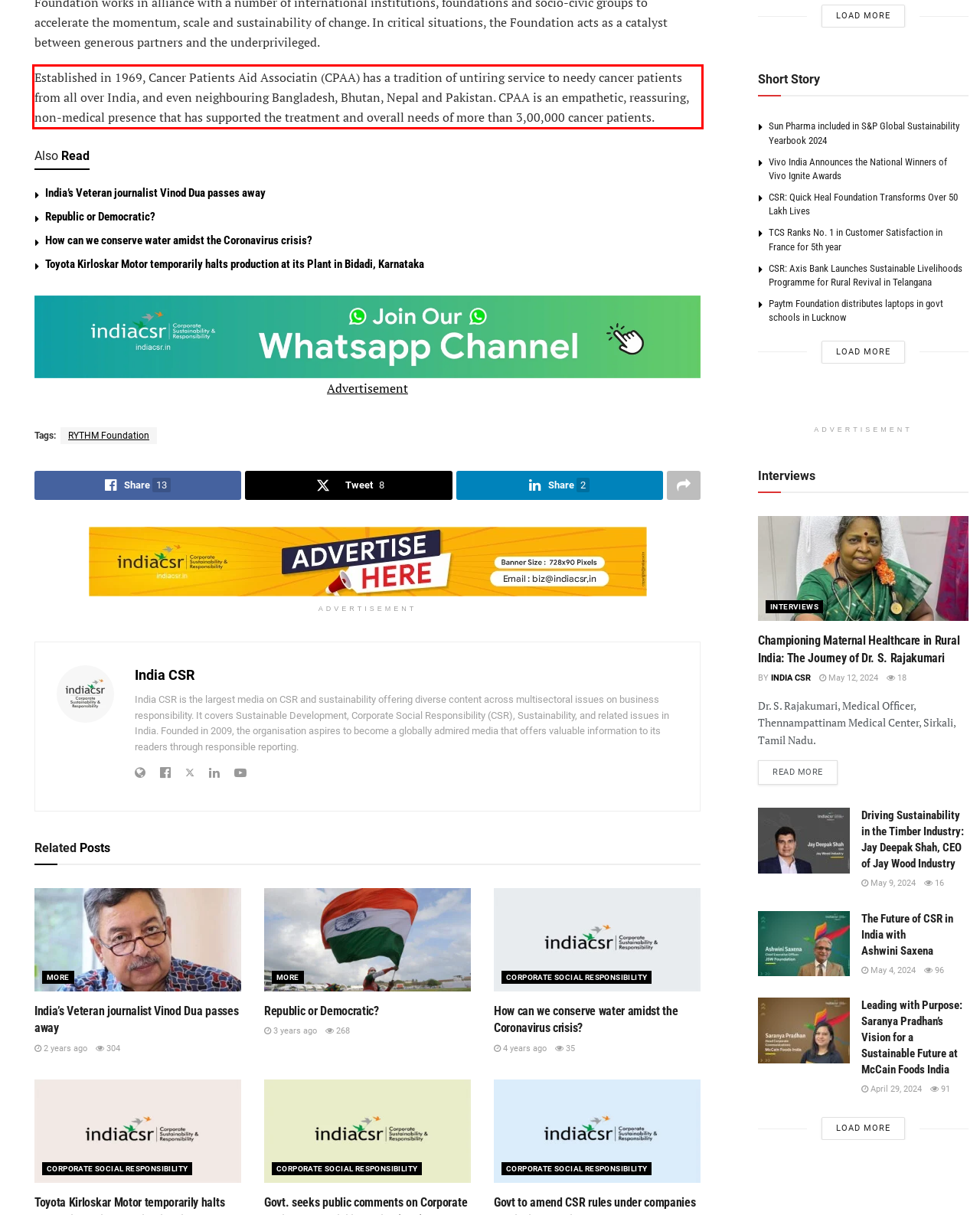You are provided with a screenshot of a webpage that includes a red bounding box. Extract and generate the text content found within the red bounding box.

Established in 1969, Cancer Patients Aid Associatin (CPAA) has a tradition of untiring service to needy cancer patients from all over India, and even neighbouring Bangladesh, Bhutan, Nepal and Pakistan. CPAA is an empathetic, reassuring, non-medical presence that has supported the treatment and overall needs of more than 3,00,000 cancer patients.